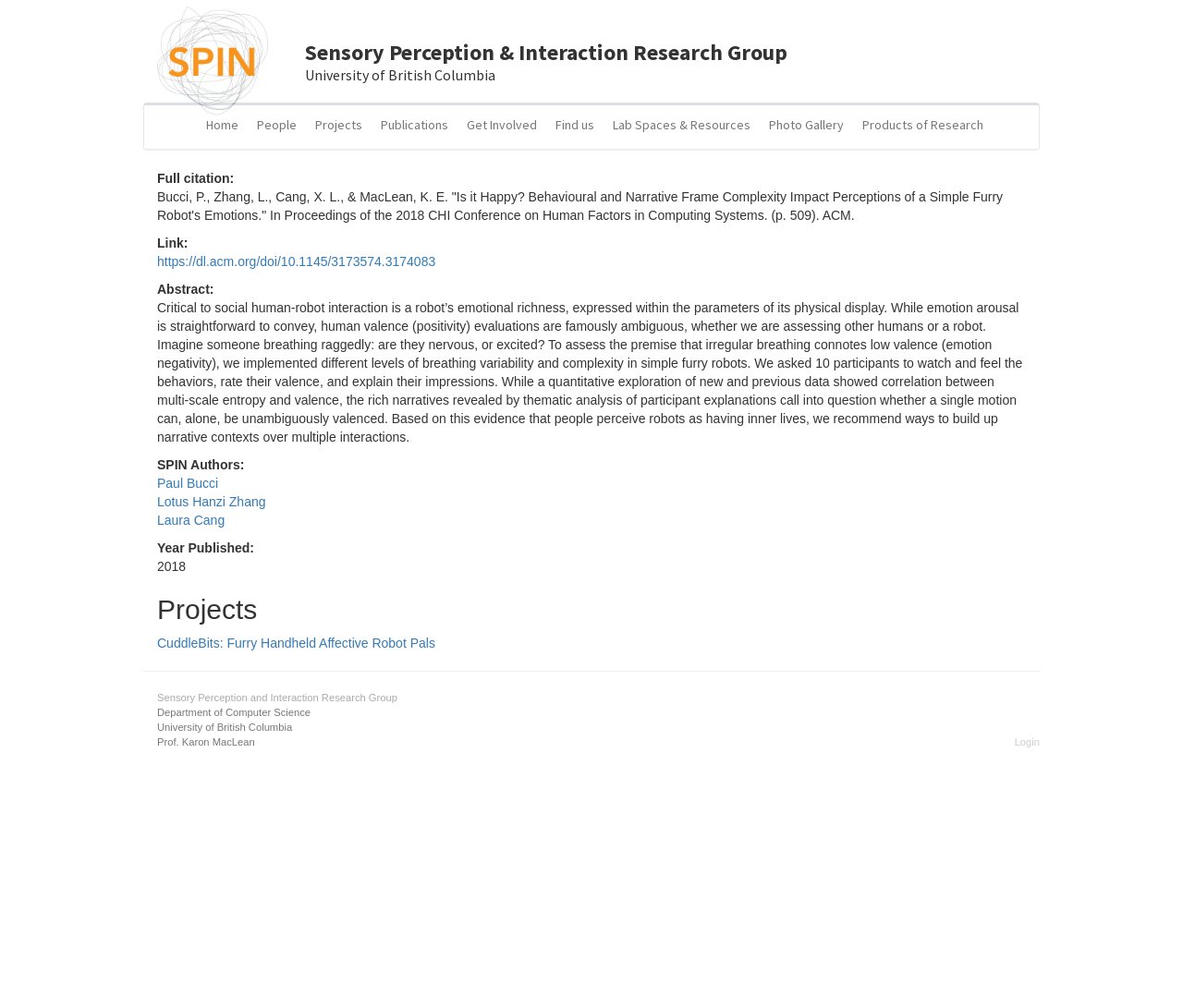Please provide the bounding box coordinates for the element that needs to be clicked to perform the following instruction: "Read the abstract of the research paper". The coordinates should be given as four float numbers between 0 and 1, i.e., [left, top, right, bottom].

[0.133, 0.298, 0.864, 0.441]